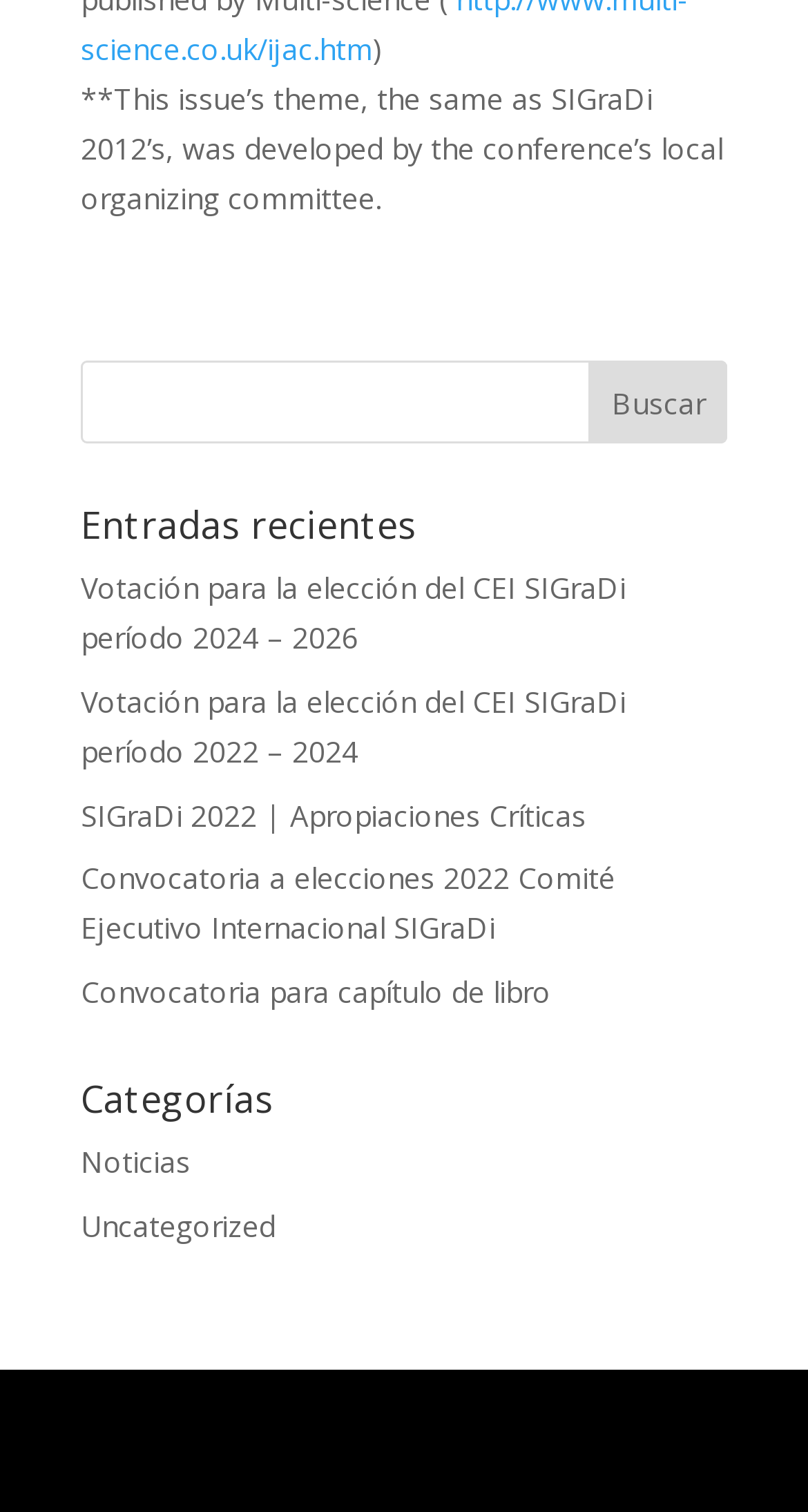Can you specify the bounding box coordinates for the region that should be clicked to fulfill this instruction: "browse Noticias category".

[0.1, 0.755, 0.236, 0.781]